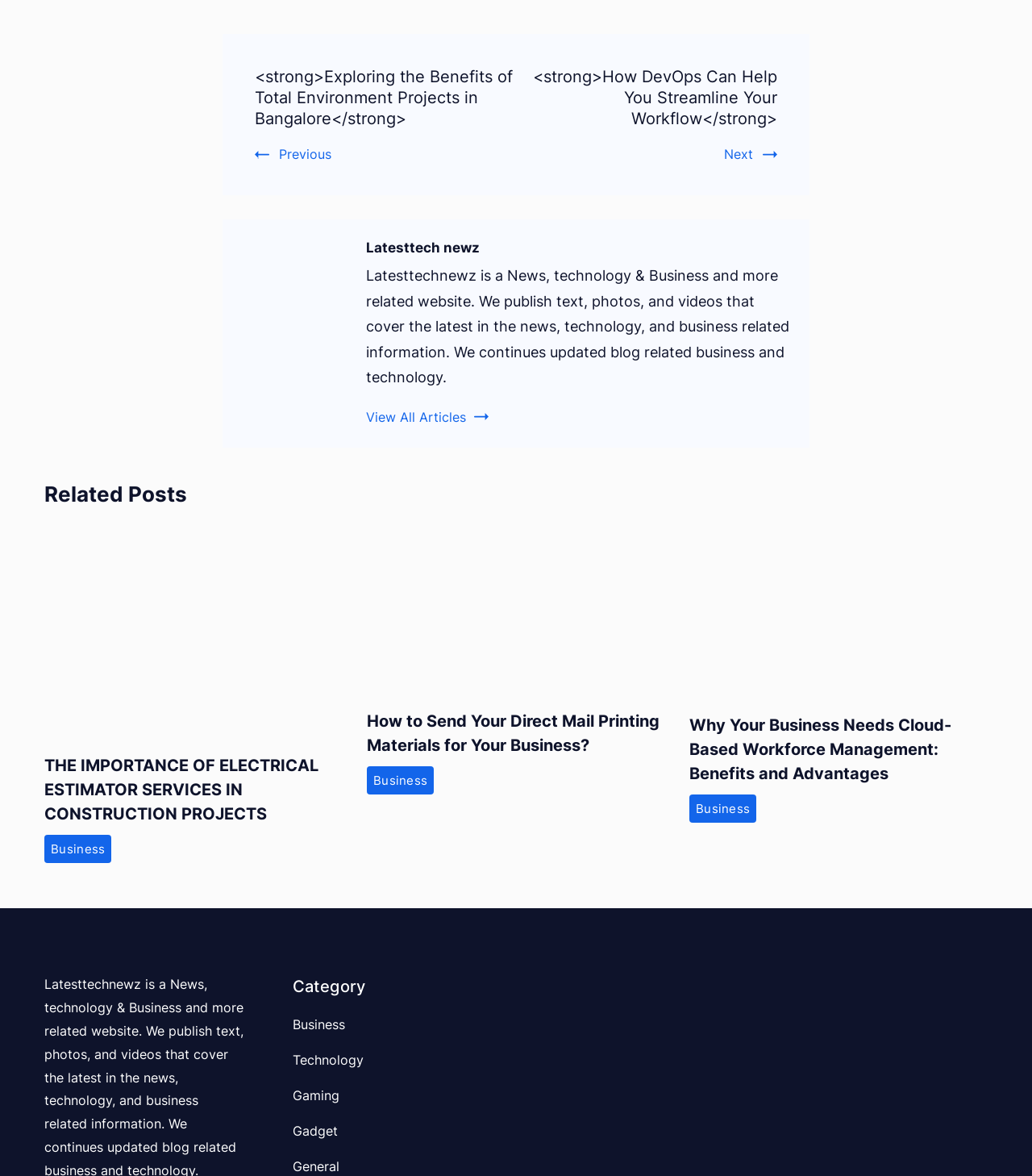Please identify the bounding box coordinates of the element's region that needs to be clicked to fulfill the following instruction: "View the article 'The Importance Of Electrical Estimator Services In Construction Projects'". The bounding box coordinates should consist of four float numbers between 0 and 1, i.e., [left, top, right, bottom].

[0.043, 0.453, 0.332, 0.468]